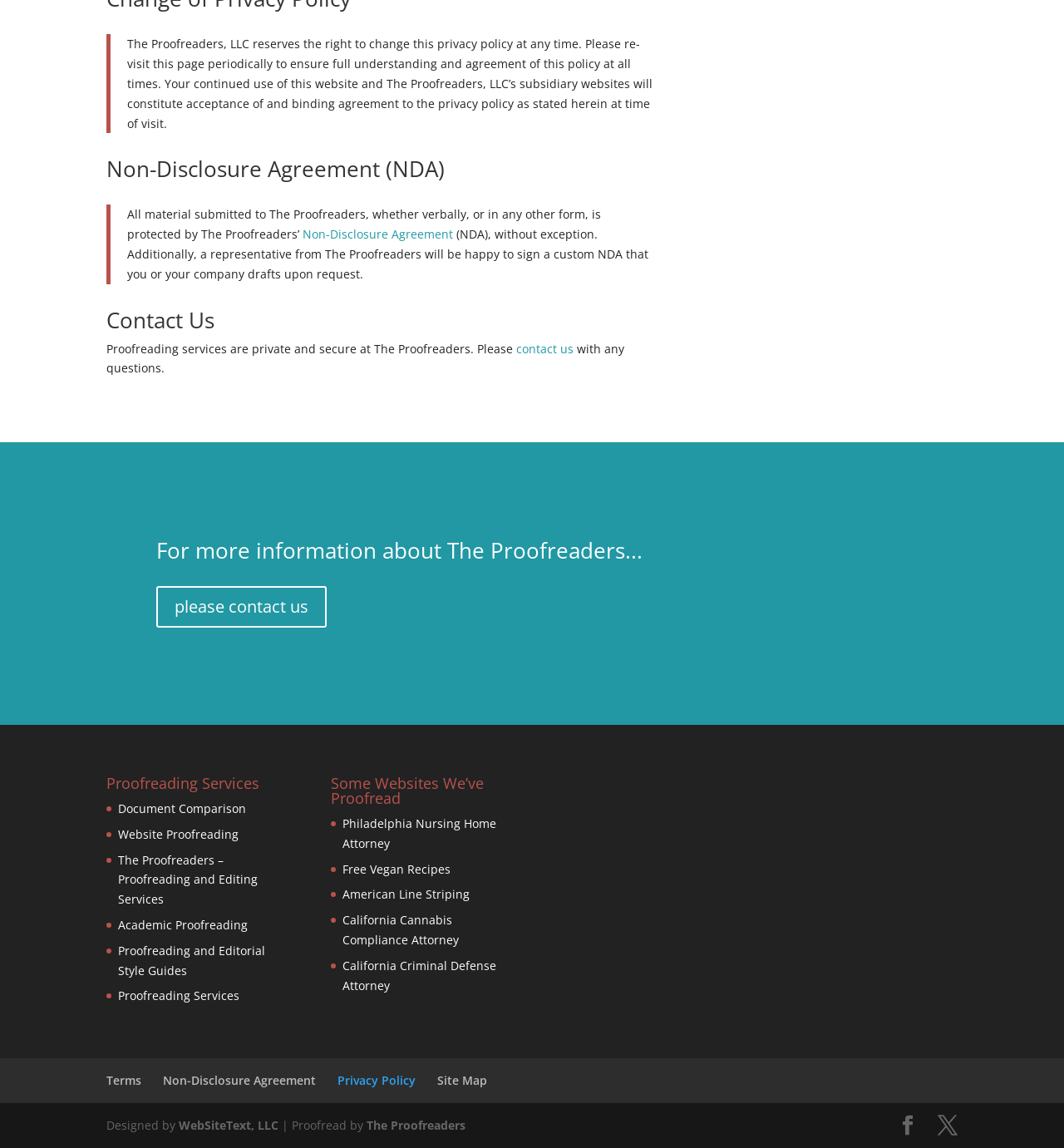Using the image as a reference, answer the following question in as much detail as possible:
What is the purpose of the Non-Disclosure Agreement?

The Non-Disclosure Agreement (NDA) is mentioned in the webpage, stating that all material submitted to The Proofreaders, whether verbally or in any other form, is protected by The Proofreaders' NDA, without exception. This implies that the purpose of the NDA is to protect the confidentiality of the submitted material.